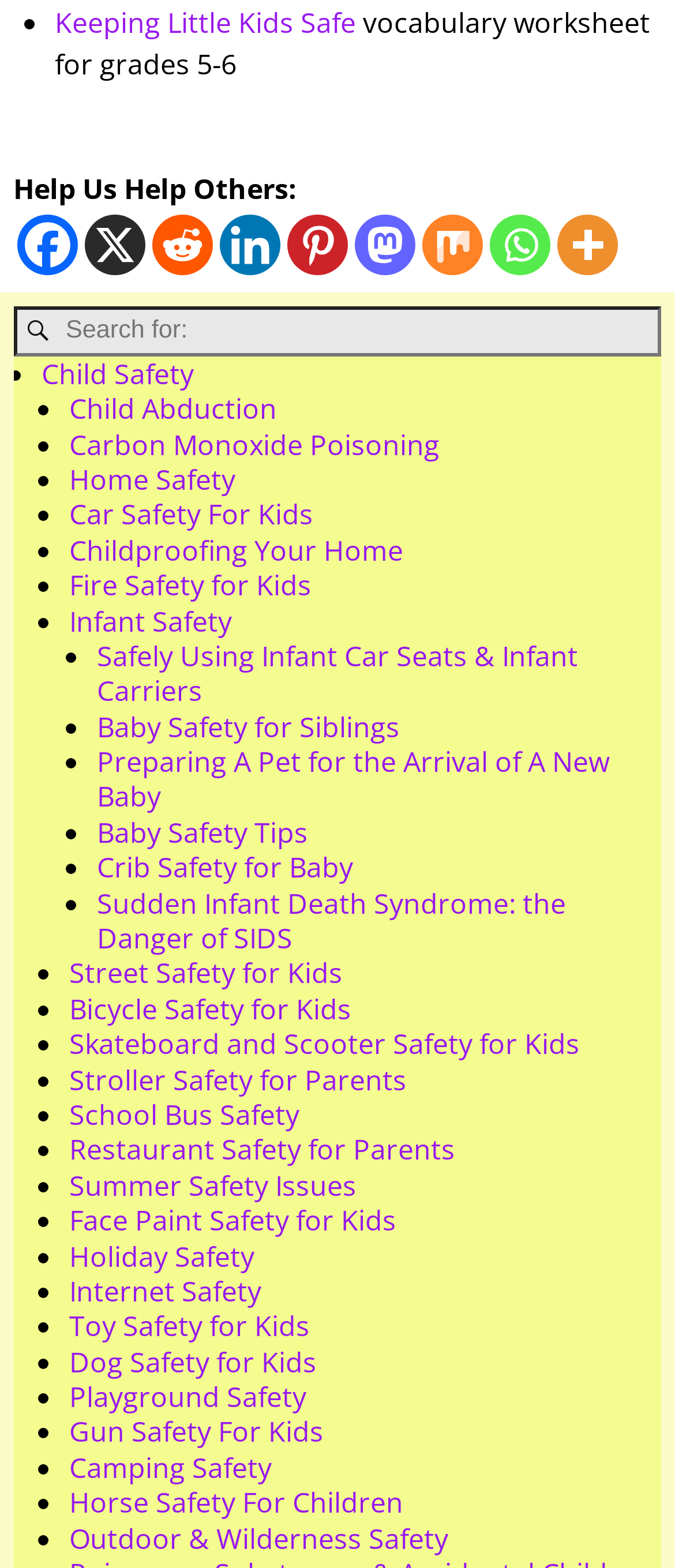Determine the bounding box coordinates for the area you should click to complete the following instruction: "Learn about Carbon Monoxide Poisoning".

[0.103, 0.271, 0.651, 0.295]